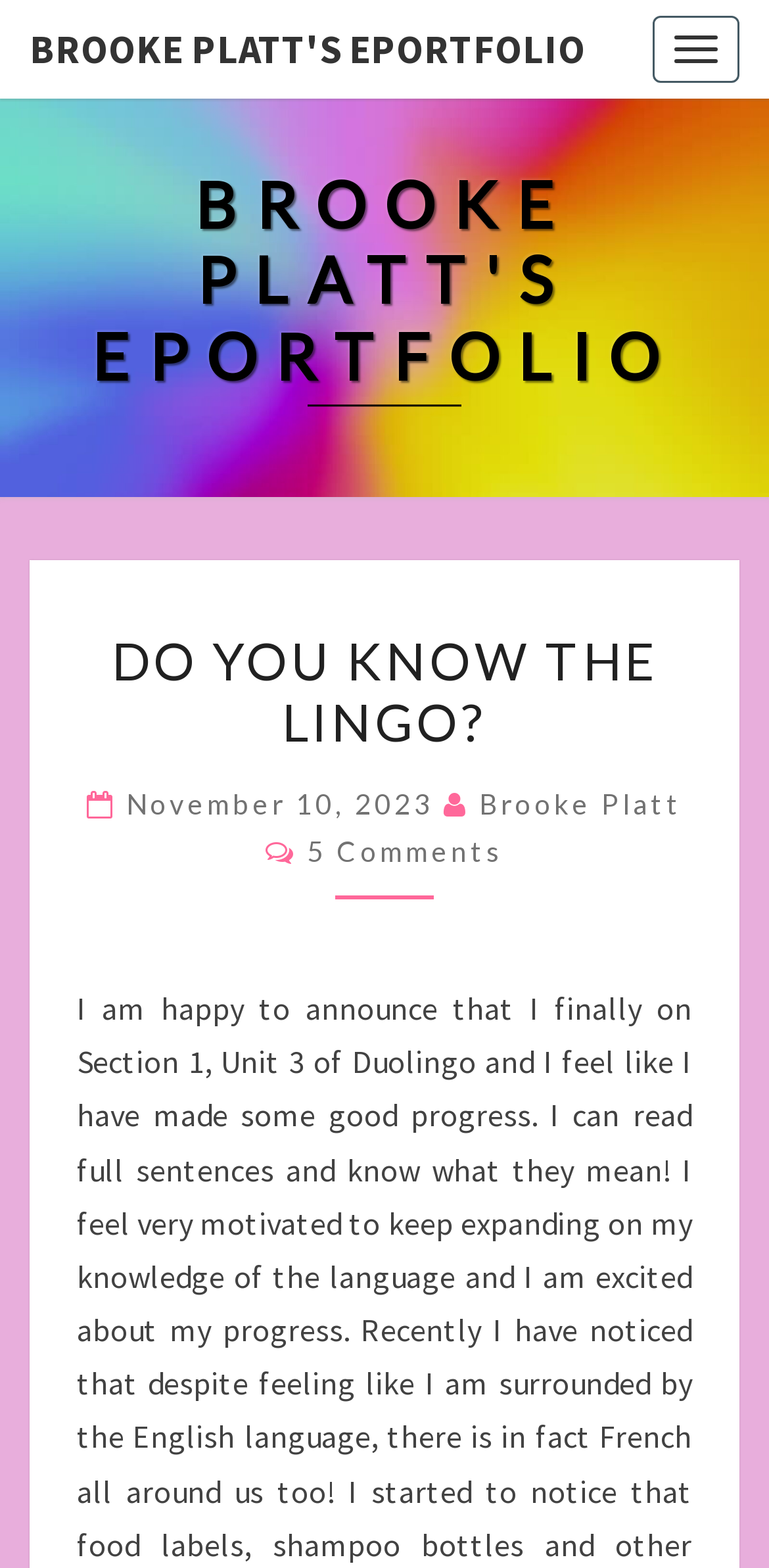Look at the image and answer the question in detail:
What is the date of the post?

The date of the post can be found in the header section of the webpage, where it is written 'November 10, 2023' next to the author's name and comments count.